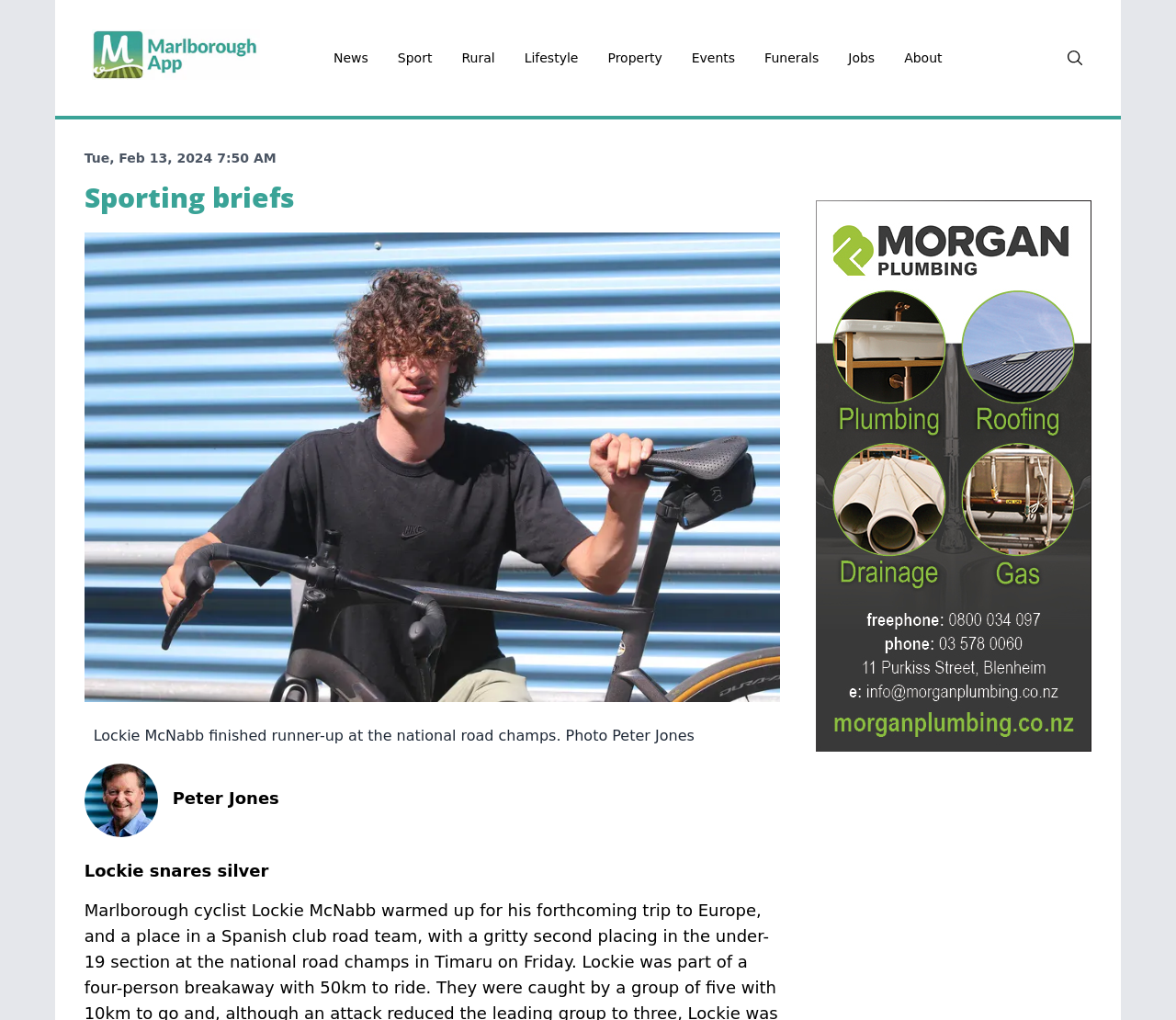Locate the bounding box coordinates of the clickable region to complete the following instruction: "Click the Sport link."

[0.326, 0.041, 0.38, 0.073]